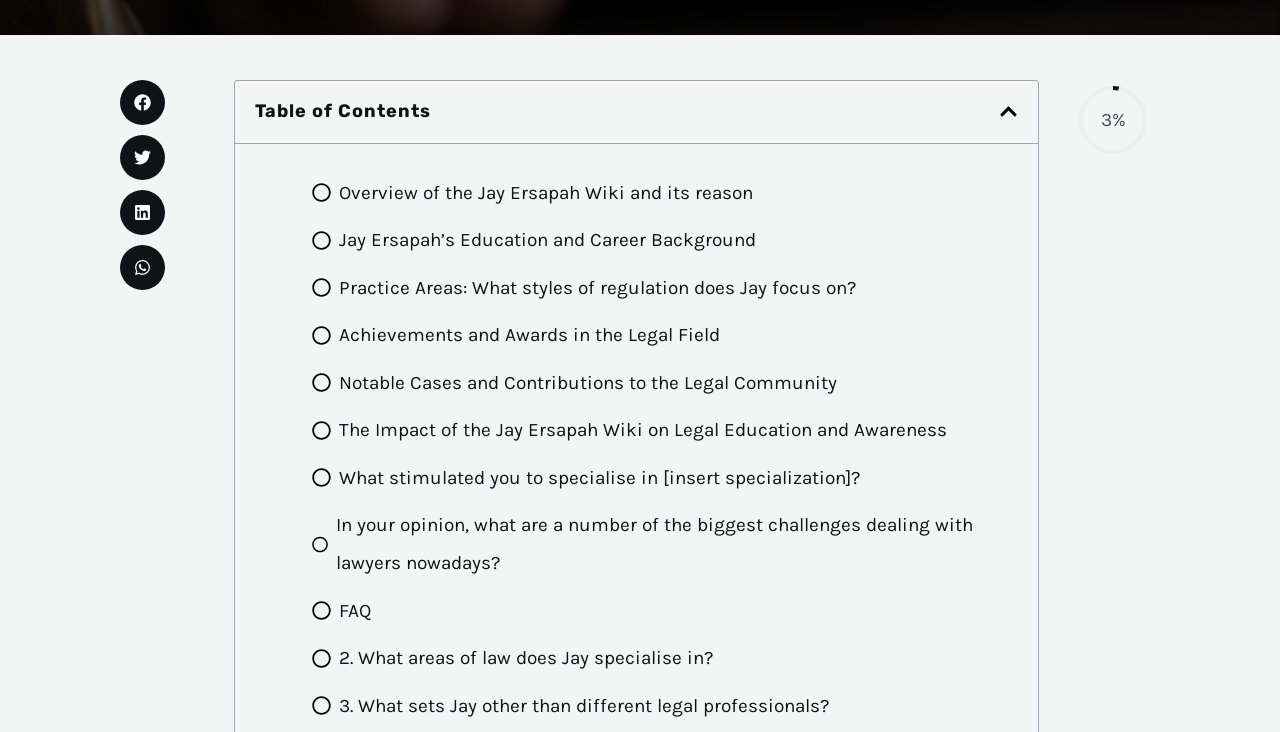Extract the bounding box coordinates of the UI element described by: "FAQ". The coordinates should include four float numbers ranging from 0 to 1, e.g., [left, top, right, bottom].

[0.265, 0.808, 0.29, 0.86]